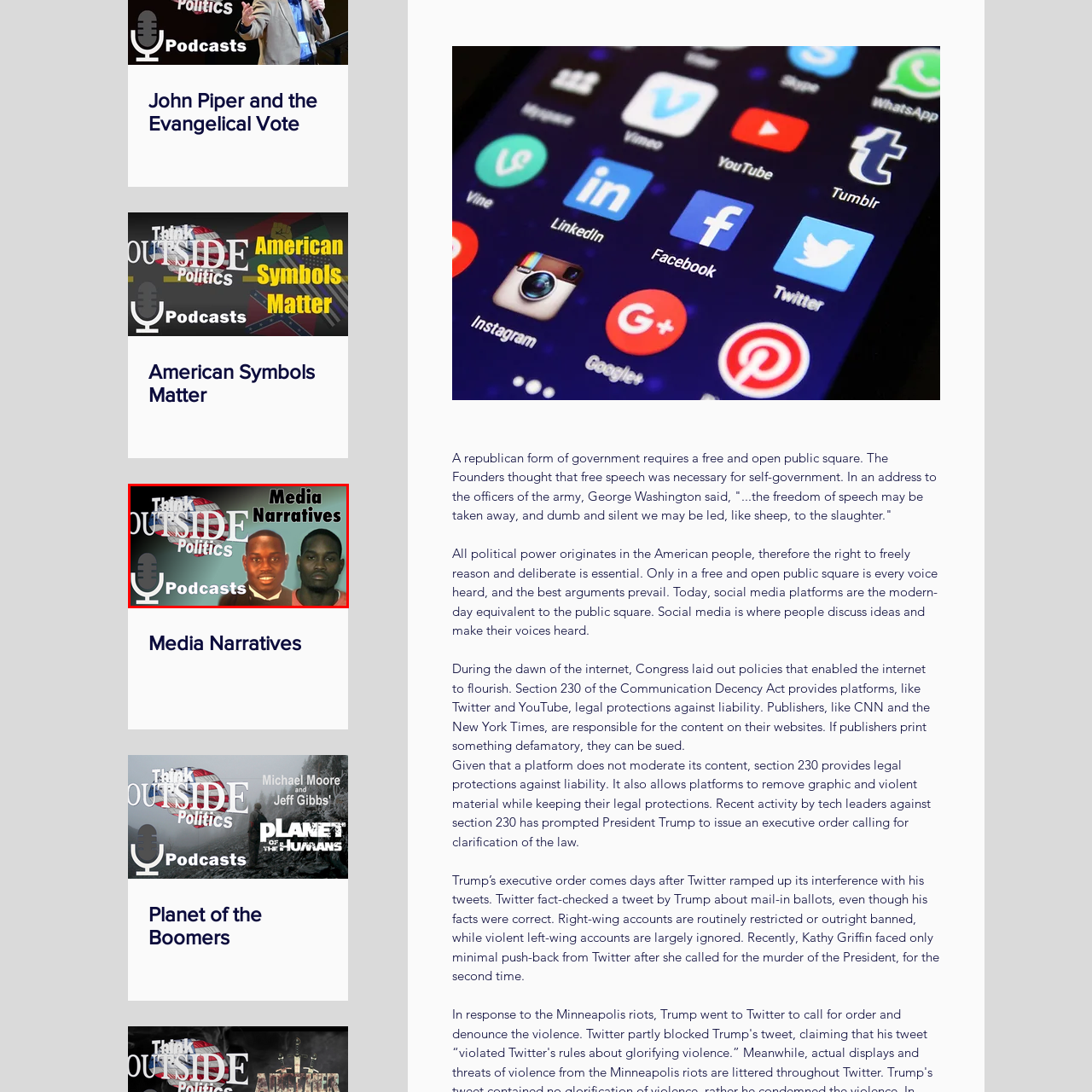Focus on the part of the image that is marked with a yellow outline and respond in detail to the following inquiry based on what you observe: 
What is the purpose of the text 'Think Outside Politics'?

The text 'Think Outside Politics' is displayed boldly in the image, which suggests that it is a call to action. The purpose of this text is to encourage viewers to engage critically with political discourse and not just accept the narratives presented to them.